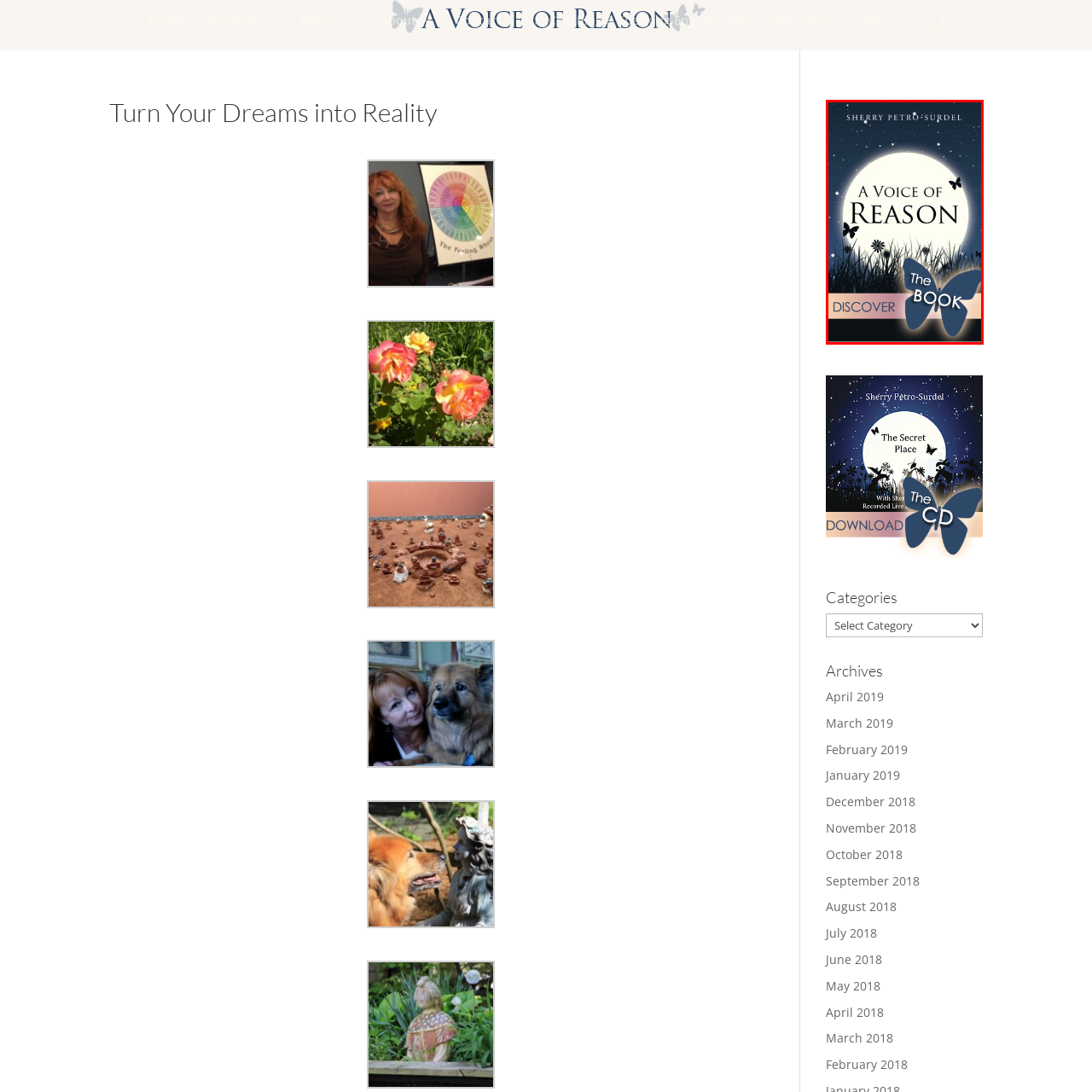What is the word written on the vibrant banner?
Observe the image highlighted by the red bounding box and answer the question comprehensively.

The caption describes a vibrant banner with a butterfly graphic and the word 'DISCOVER' that invites viewers to engage further. This indicates that the word written on the banner is 'DISCOVER'.